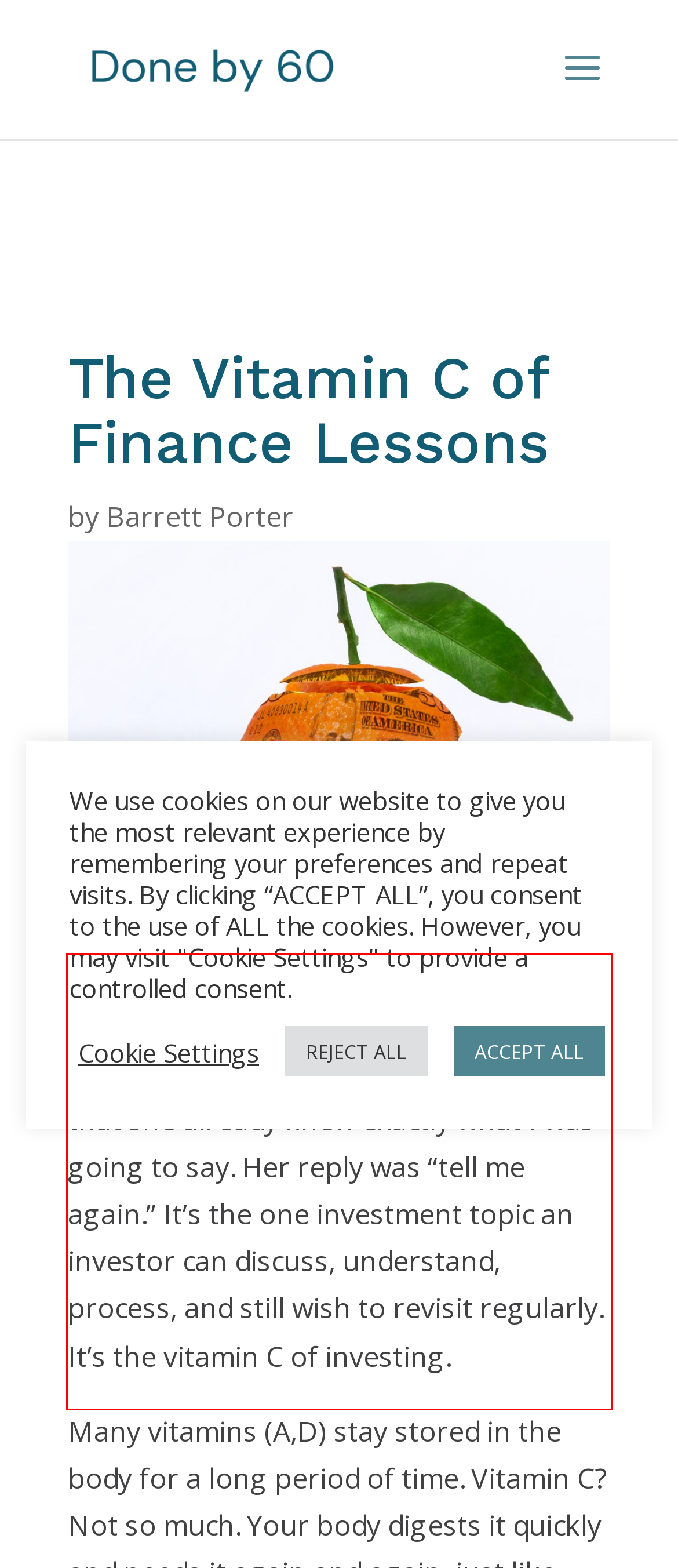Given a webpage screenshot, locate the red bounding box and extract the text content found inside it.

A longtime client (Carol) shared her concern that it felt like the market was due for a big drop. I smiled and told her that she already knew exactly what I was going to say. Her reply was “tell me again.” It’s the one investment topic an investor can discuss, understand, process, and still wish to revisit regularly. It’s the vitamin C of investing.